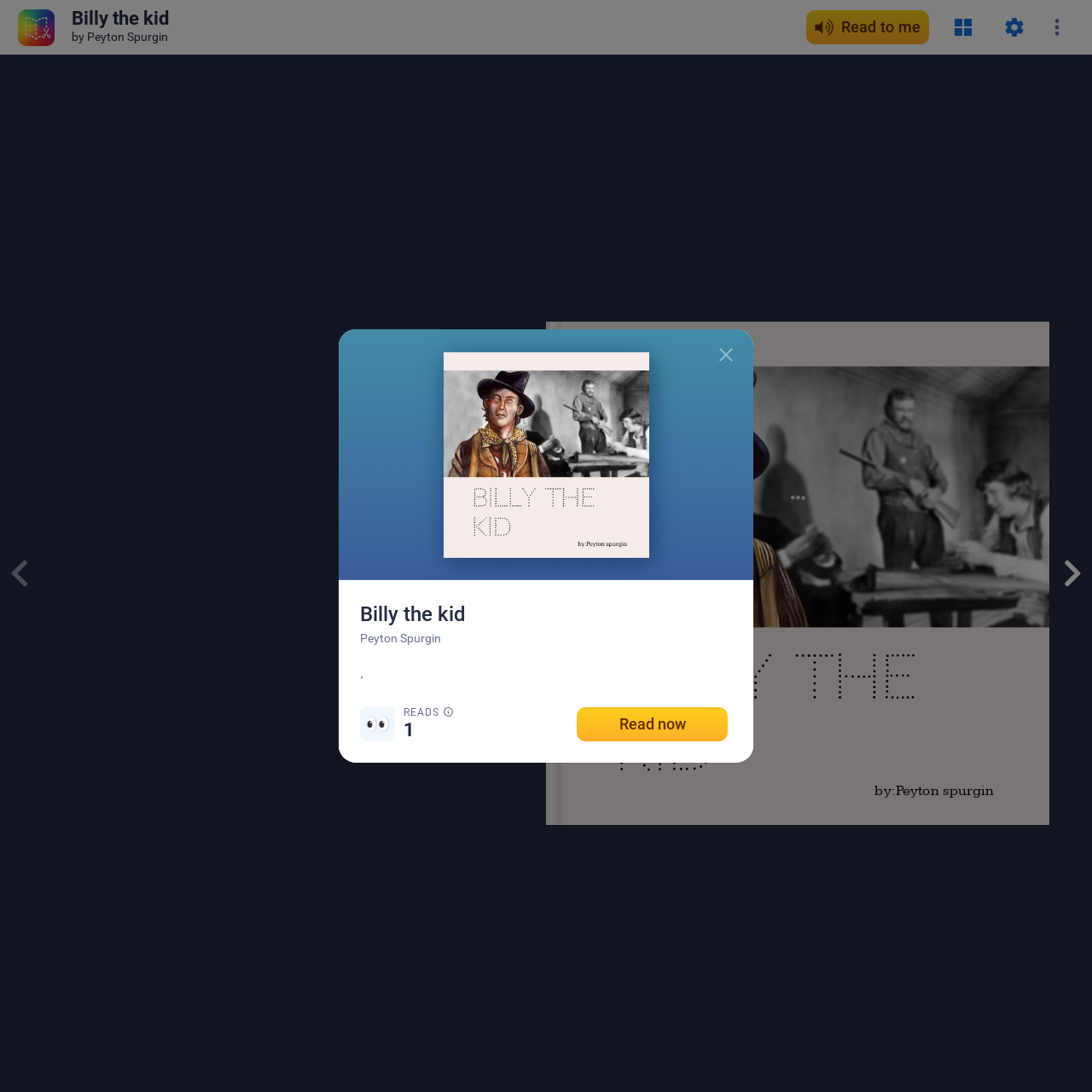Can you find the bounding box coordinates for the element to click on to achieve the instruction: "Open settings"?

[0.913, 0.009, 0.945, 0.041]